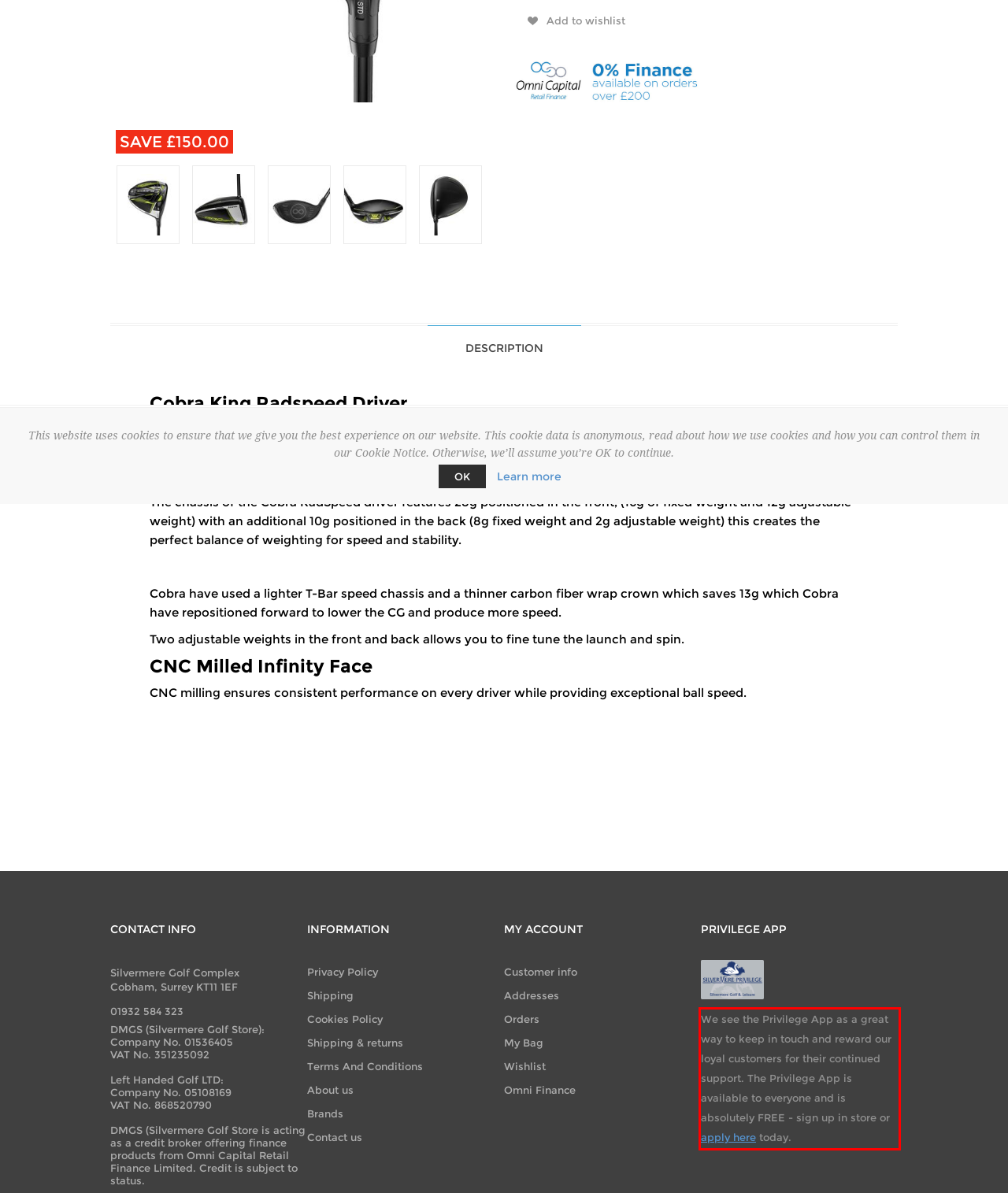Using the provided webpage screenshot, identify and read the text within the red rectangle bounding box.

We see the Privilege App as a great way to keep in touch and reward our loyal customers for their continued support. The Privilege App is available to everyone and is absolutely FREE - sign up in store or apply here today.